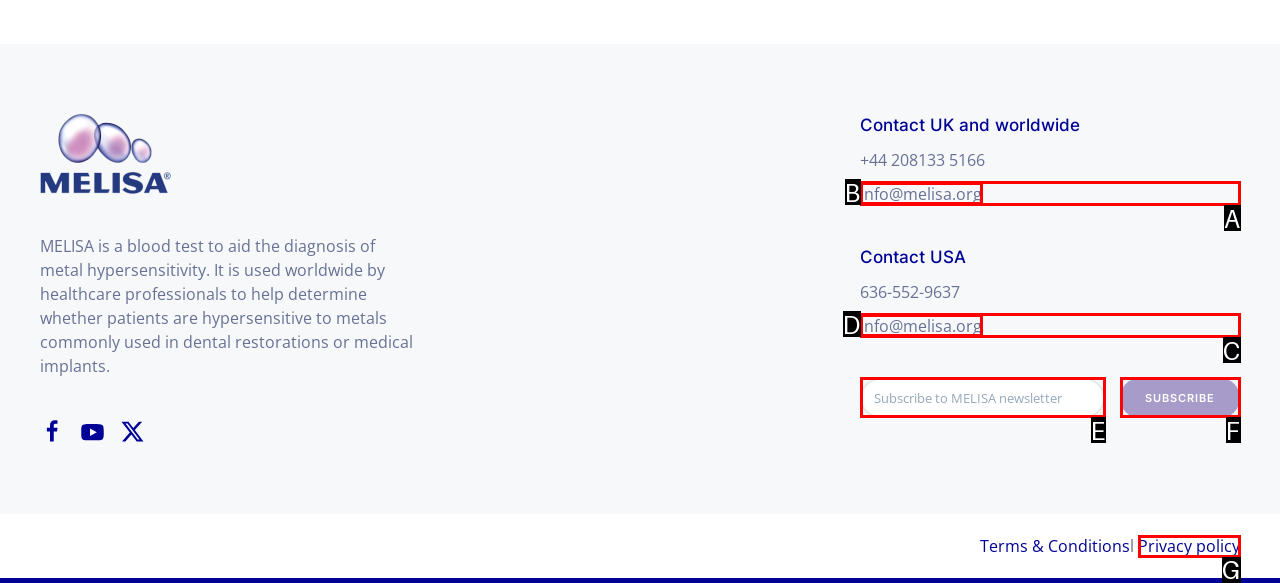Determine which HTML element fits the description: Privacy policy. Answer with the letter corresponding to the correct choice.

G